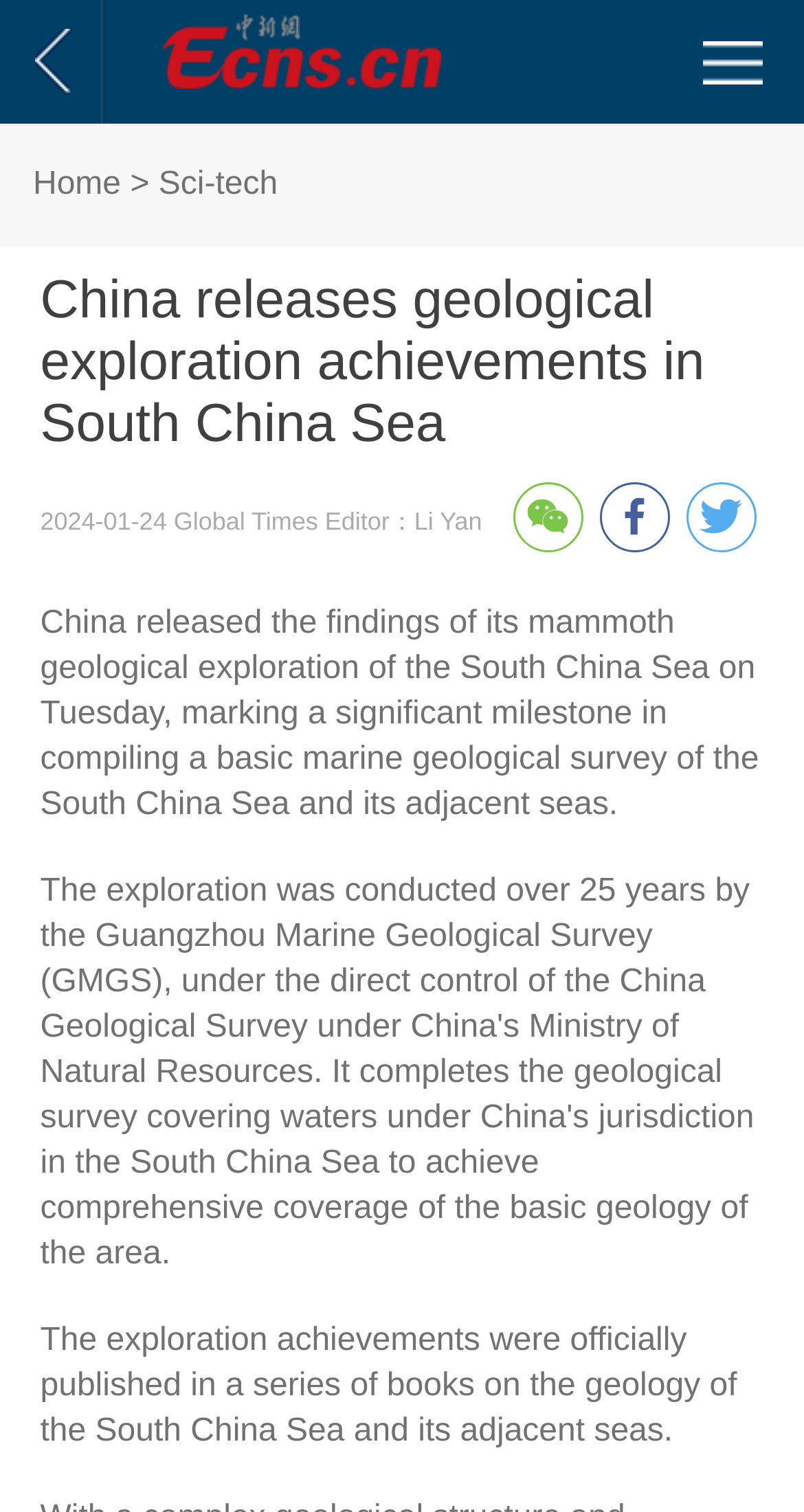Answer the question using only one word or a concise phrase: What is the format of the published exploration achievements?

series of books